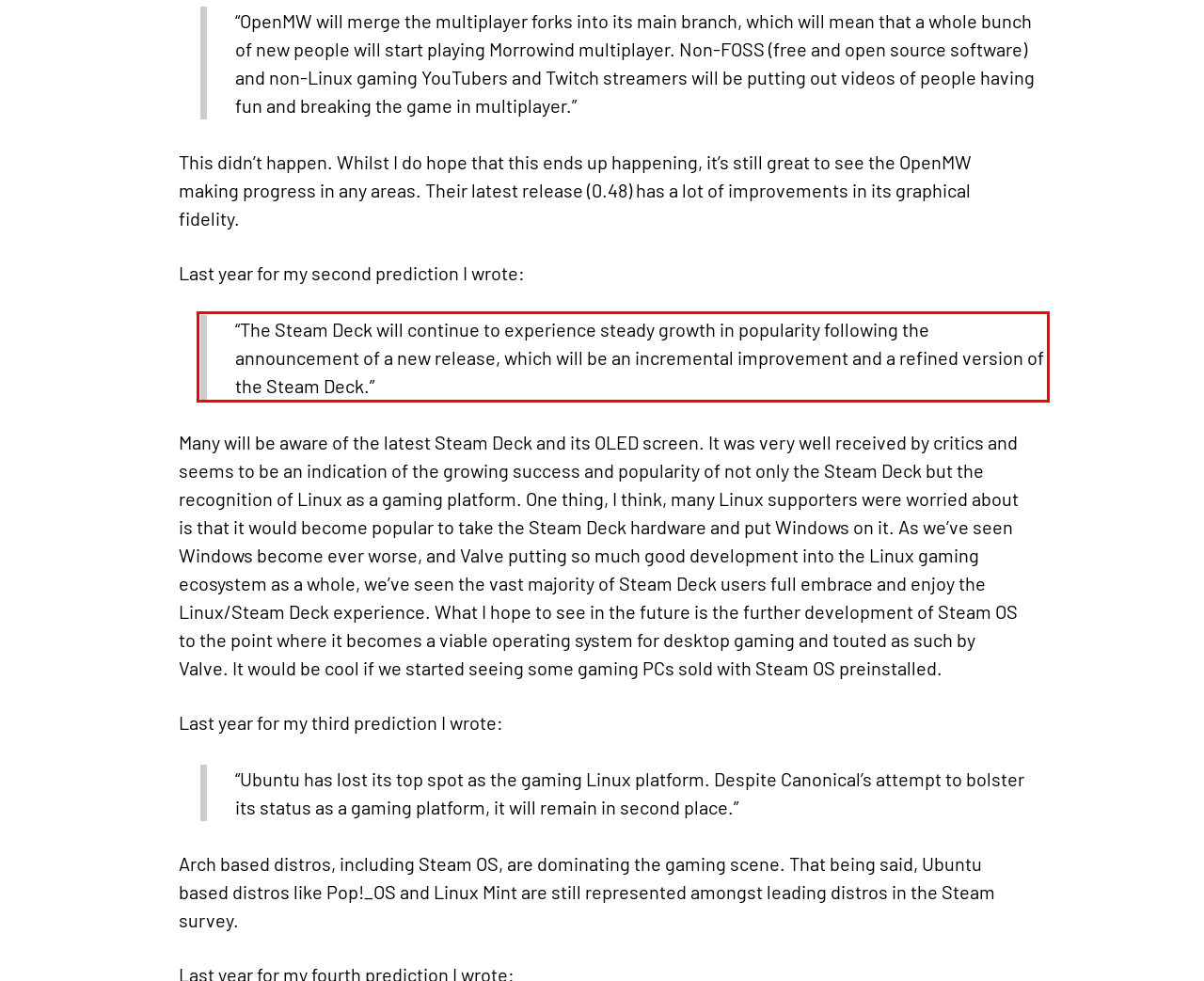With the provided screenshot of a webpage, locate the red bounding box and perform OCR to extract the text content inside it.

“The Steam Deck will continue to experience steady growth in popularity following the announcement of a new release, which will be an incremental improvement and a refined version of the Steam Deck.”